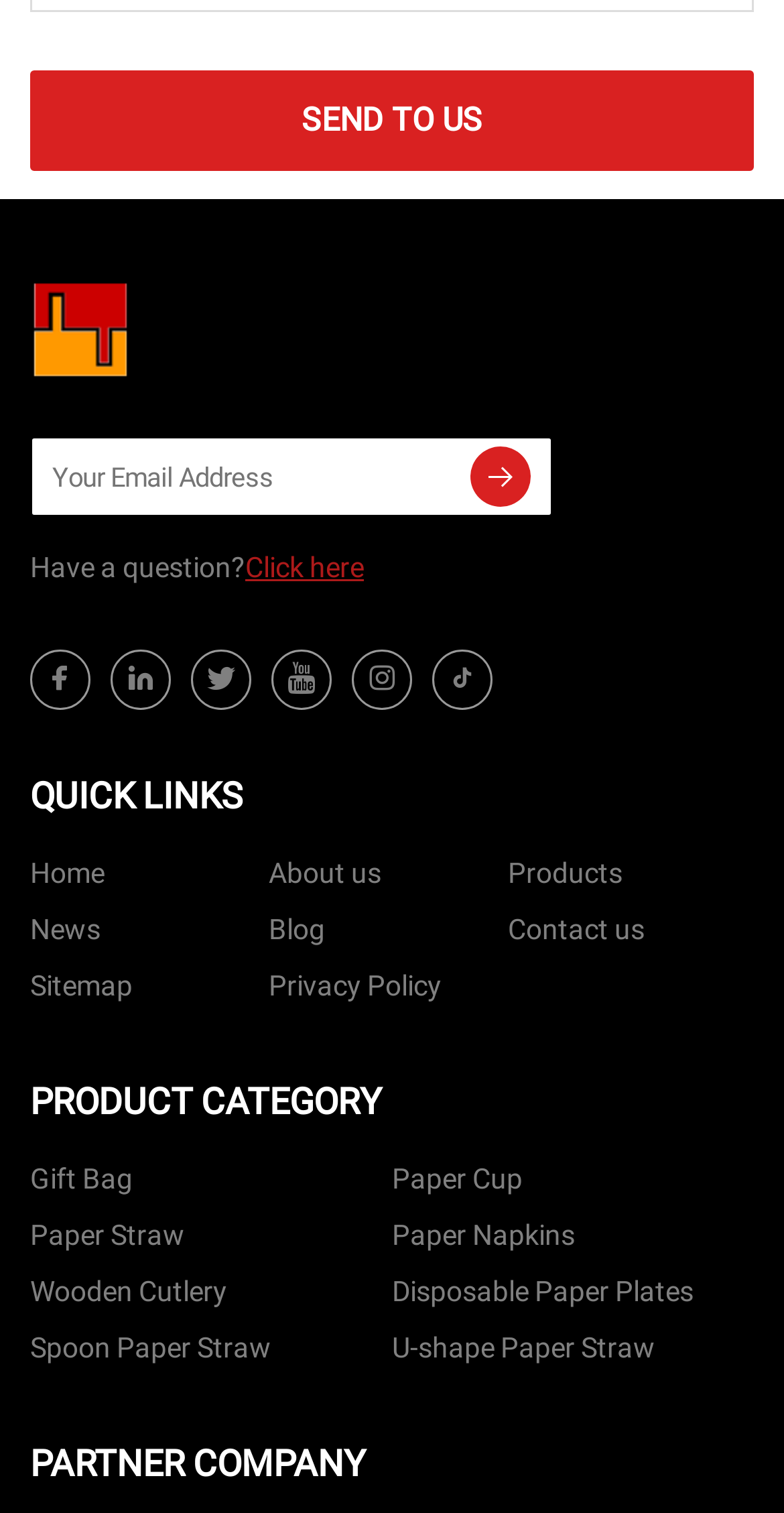Please locate the bounding box coordinates for the element that should be clicked to achieve the following instruction: "Click on the 'Contact us' link". Ensure the coordinates are given as four float numbers between 0 and 1, i.e., [left, top, right, bottom].

[0.648, 0.597, 0.822, 0.634]